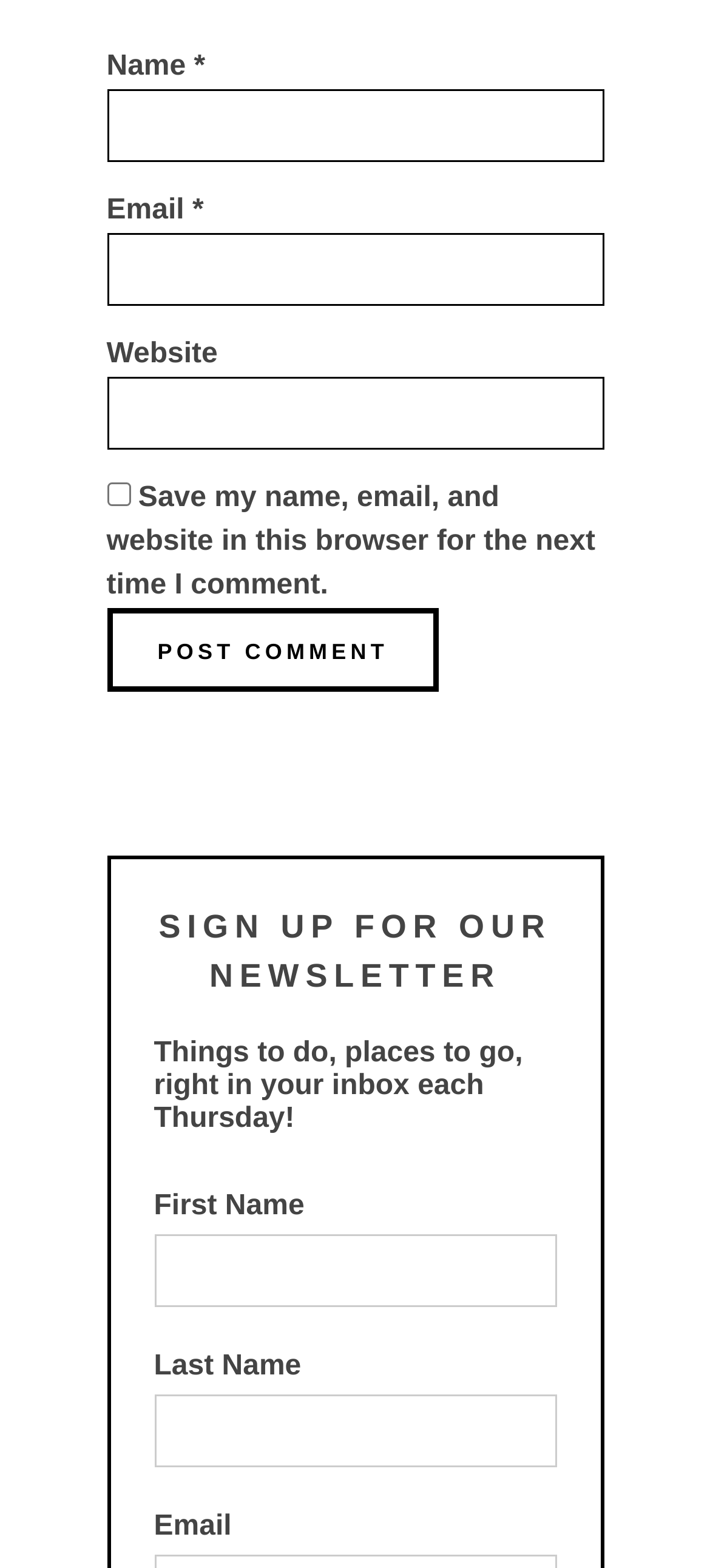What is the function of the checkbox?
Based on the screenshot, provide a one-word or short-phrase response.

Save comment information